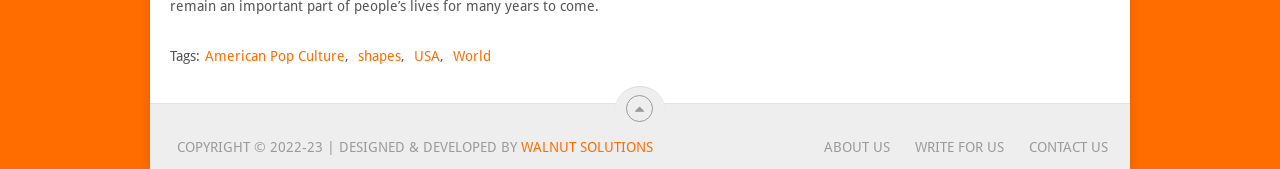Identify the bounding box coordinates for the element you need to click to achieve the following task: "click on American Pop Culture". The coordinates must be four float values ranging from 0 to 1, formatted as [left, top, right, bottom].

[0.16, 0.284, 0.27, 0.378]